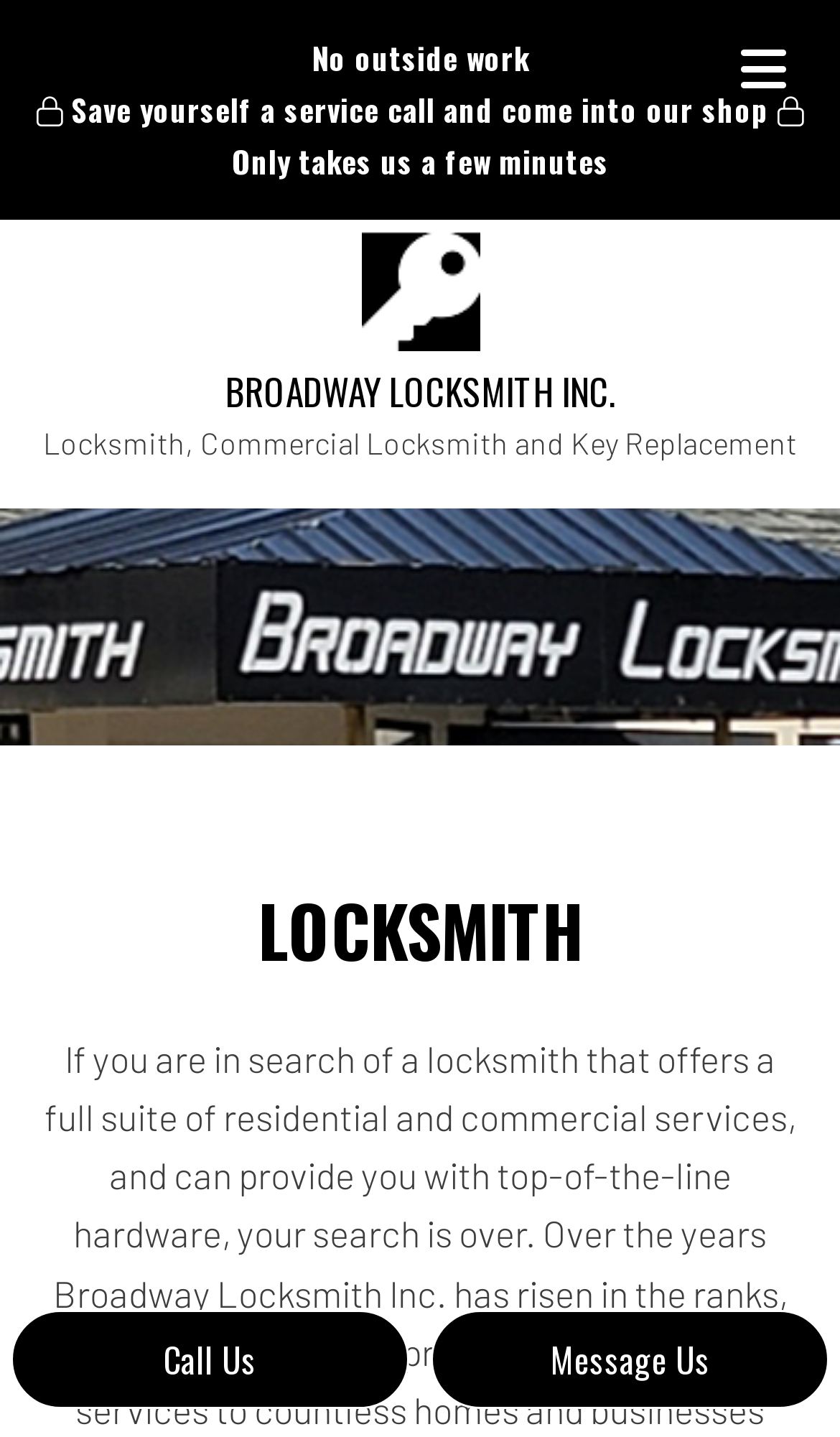Determine the bounding box for the UI element as described: "Message Us". The coordinates should be represented as four float numbers between 0 and 1, formatted as [left, top, right, bottom].

[0.513, 0.912, 0.987, 0.981]